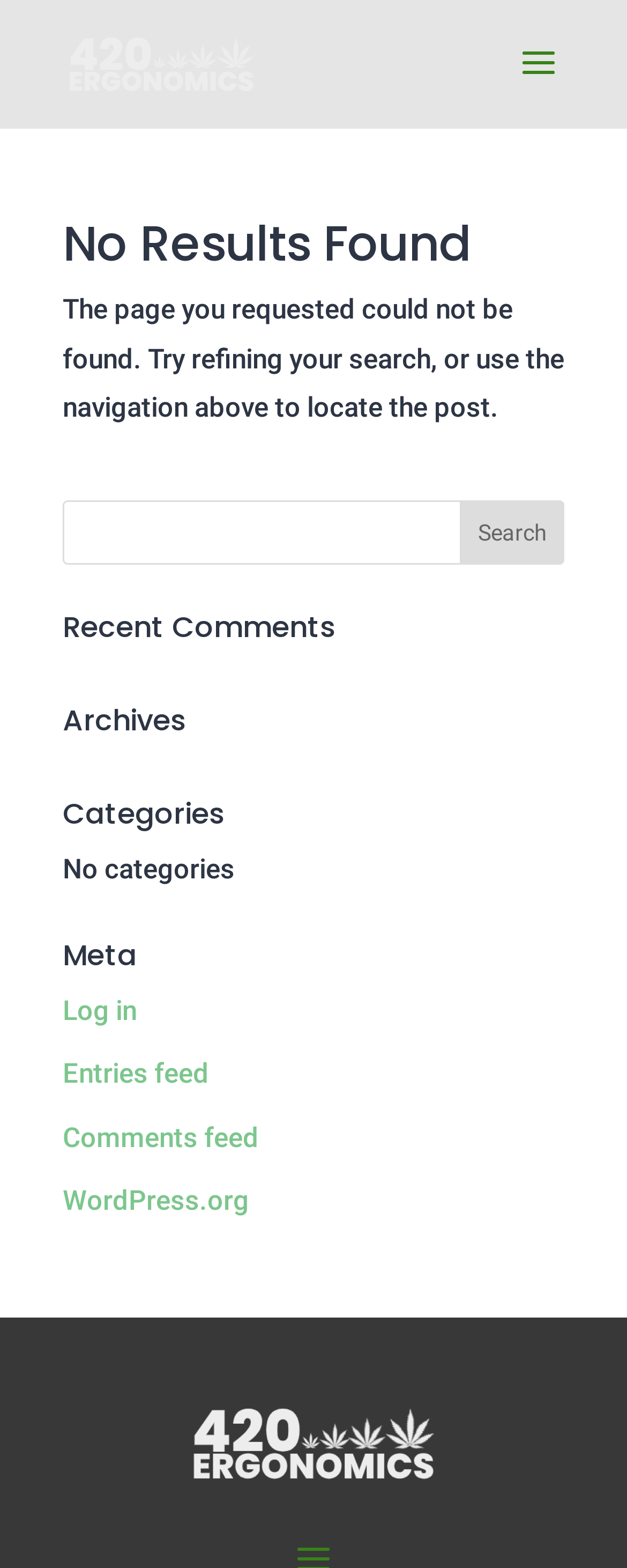What is the purpose of the navigation above?
Give a thorough and detailed response to the question.

The navigation above is intended to help users locate the post they are looking for, as suggested by the StaticText element with the text 'The page you requested could not be found. Try refining your search, or use the navigation above to locate the post.'